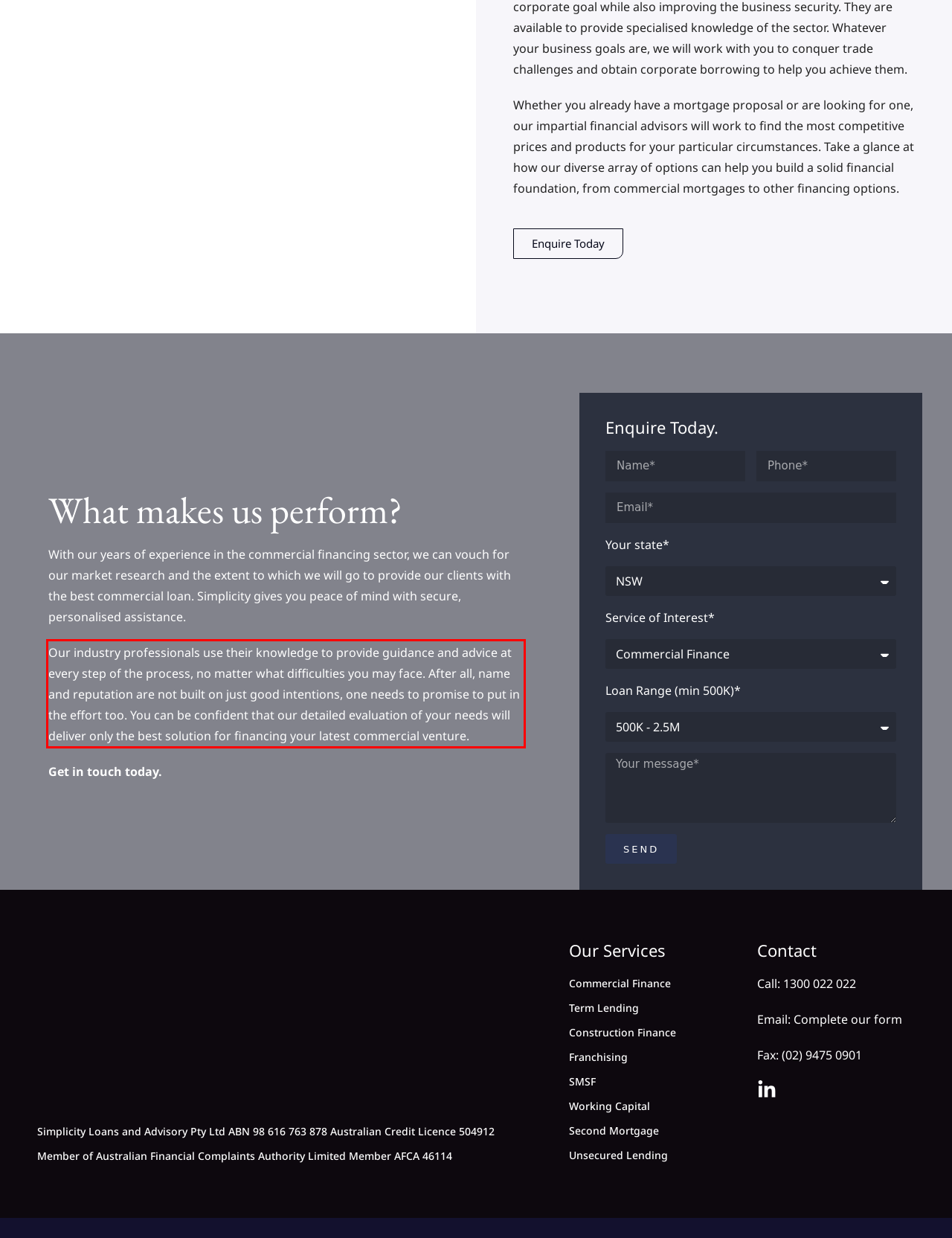Examine the screenshot of the webpage, locate the red bounding box, and perform OCR to extract the text contained within it.

Our industry professionals use their knowledge to provide guidance and advice at every step of the process, no matter what difficulties you may face. After all, name and reputation are not built on just good intentions, one needs to promise to put in the effort too. You can be confident that our detailed evaluation of your needs will deliver only the best solution for financing your latest commercial venture.